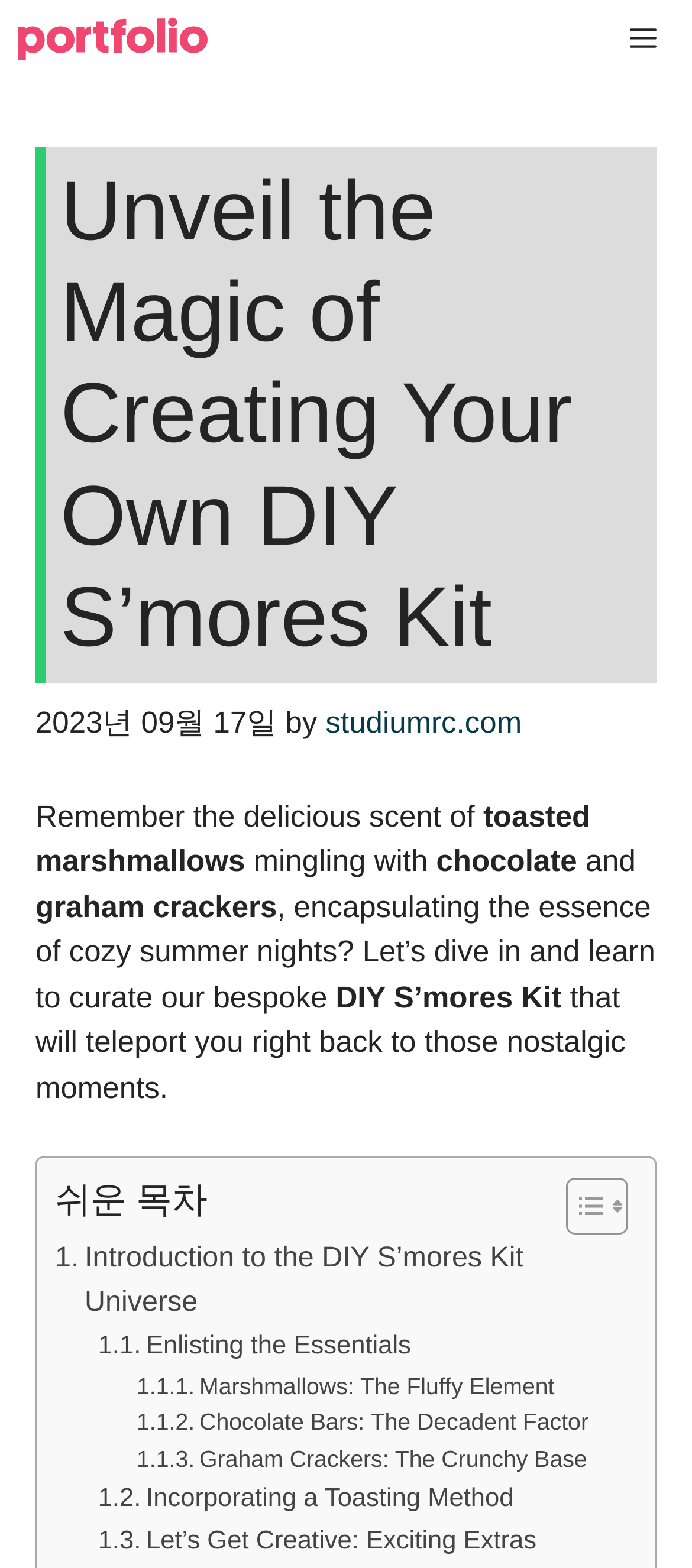Write a detailed summary of the webpage, including text, images, and layout.

This webpage is about creating a DIY S'mores Kit, with a focus on the nostalgic and cozy aspects of the treat. At the top of the page, there is a logo image of "reinvention of furniture" and a menu button on the right side. Below the logo, there is a header section with a title "Unveil the Magic of Creating Your Own DIY S'mores Kit" and a timestamp "2023년 09월 17일" with the author's name "studiumrc.com" next to it.

The main content of the page starts with a descriptive paragraph that evokes the scent of toasted marshmallows, chocolate, and graham crackers, and how it brings back memories of cozy summer nights. The paragraph is divided into several lines, with each line building on the sensory description. Below the paragraph, there is a table of contents with links to different sections of the article, including "Introduction to the DIY S'mores Kit Universe", "Enlisting the Essentials", and others.

The table of contents is presented in a layout table with a toggle button on the right side, which has two small images. The links in the table of contents are arranged vertically, with each link taking up a significant portion of the page width. The overall layout of the page is clean, with a focus on the content and easy navigation through the article.